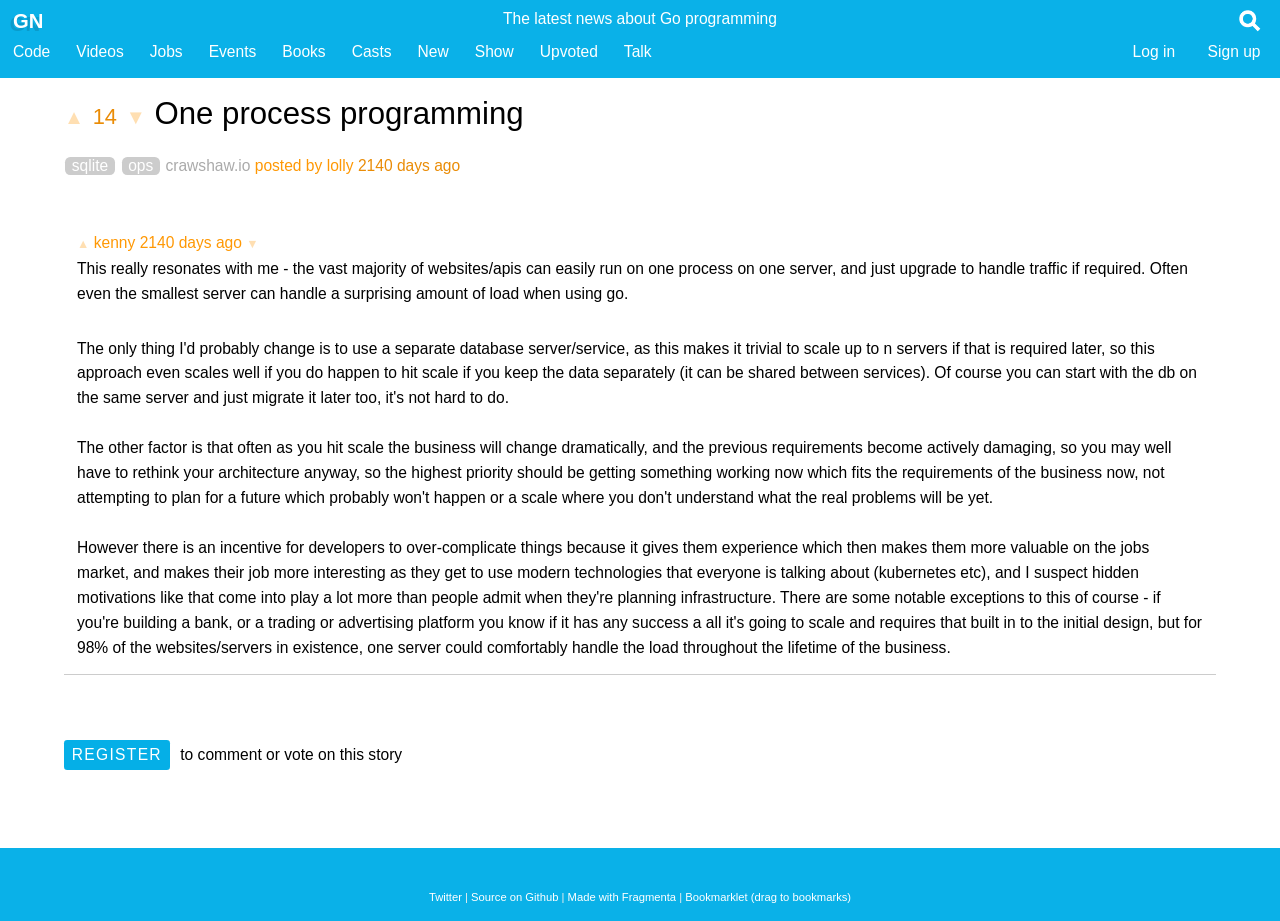Identify the bounding box coordinates of the region that should be clicked to execute the following instruction: "View code".

[0.01, 0.047, 0.039, 0.066]